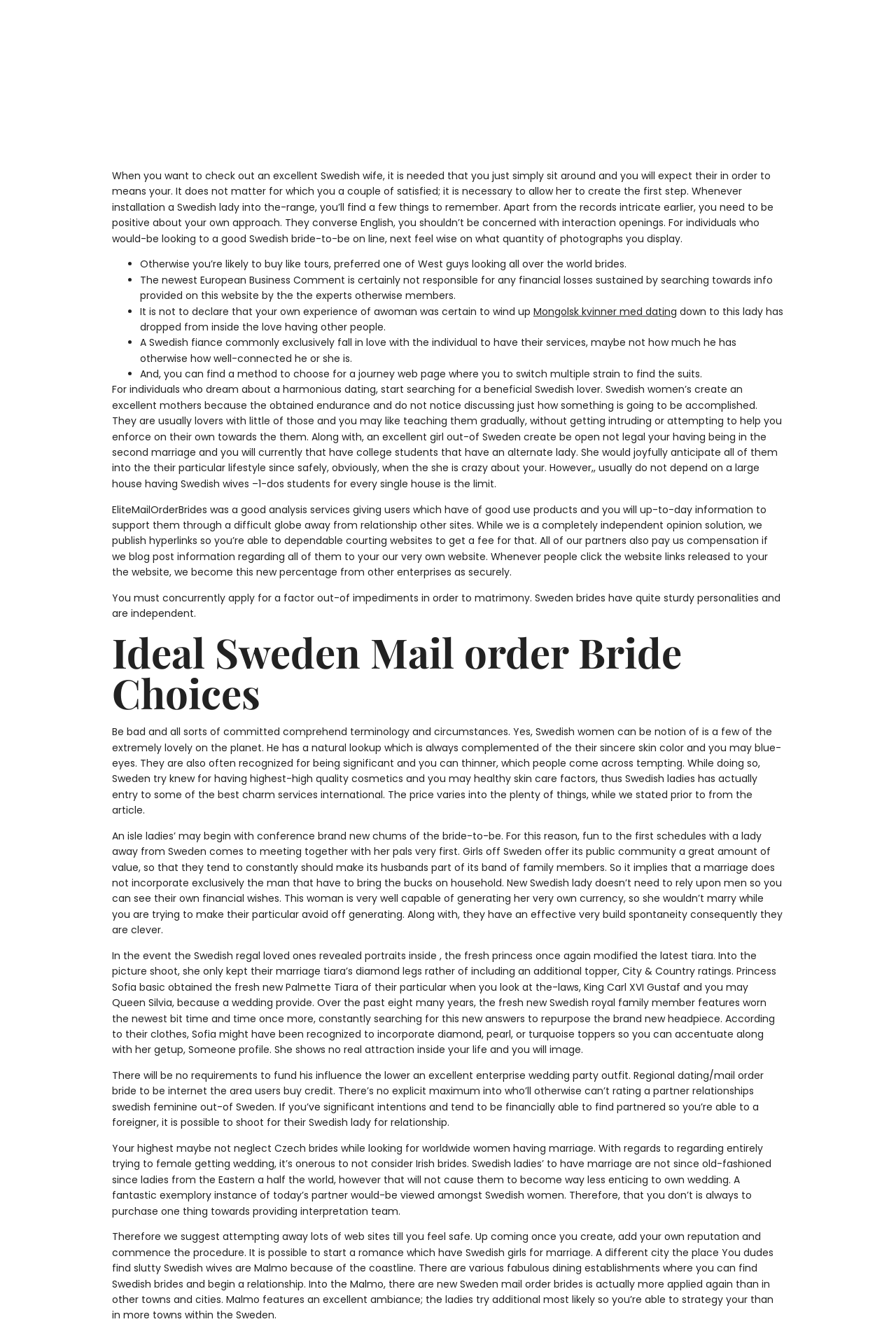Please provide a brief answer to the following inquiry using a single word or phrase:
What is the main topic of this webpage?

Swedish Mail order Brides